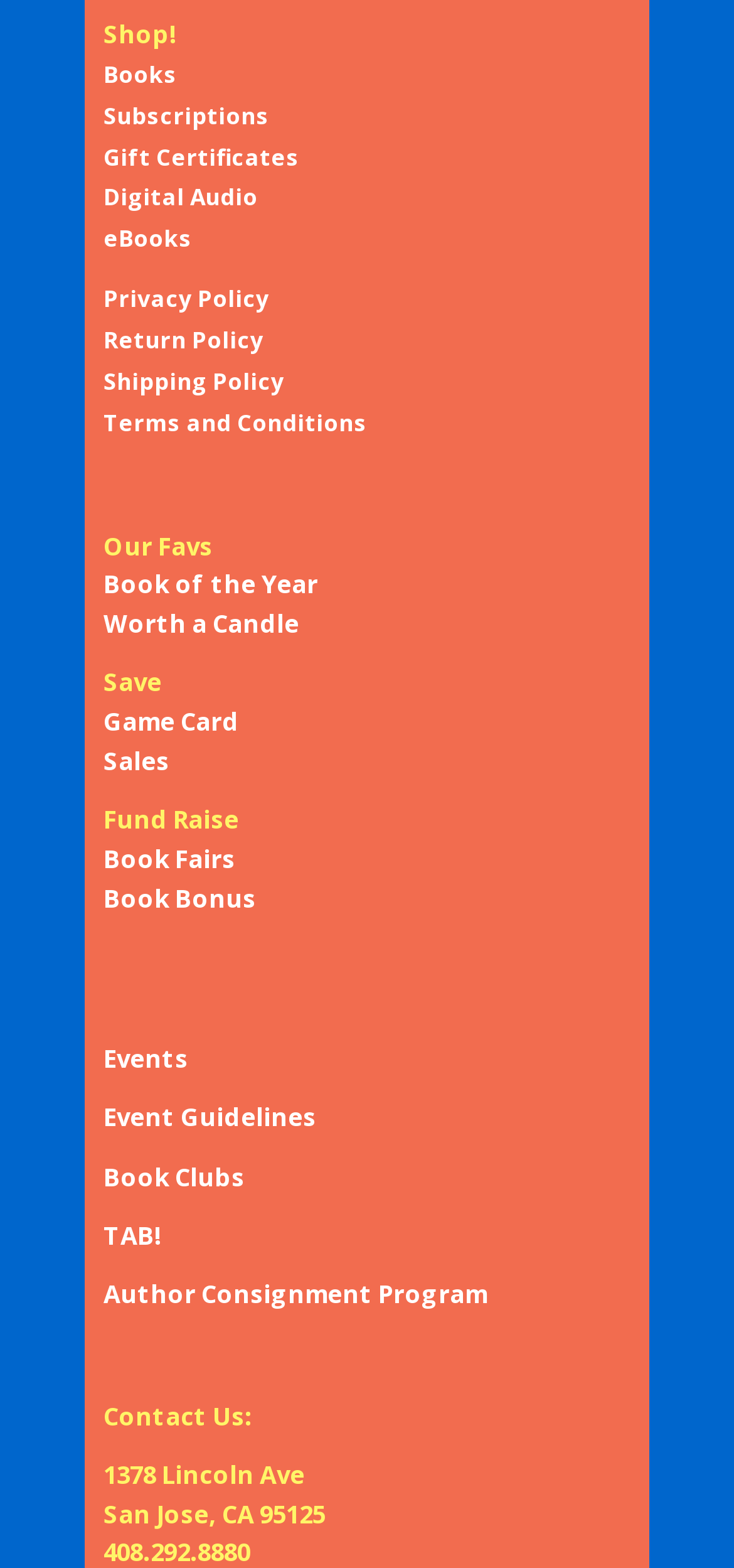Given the content of the image, can you provide a detailed answer to the question?
How many links are there under 'Our Favs'?

Under the 'Our Favs' static text, there are three links: 'Book of the Year', 'Worth a Candle', and 'Save'.